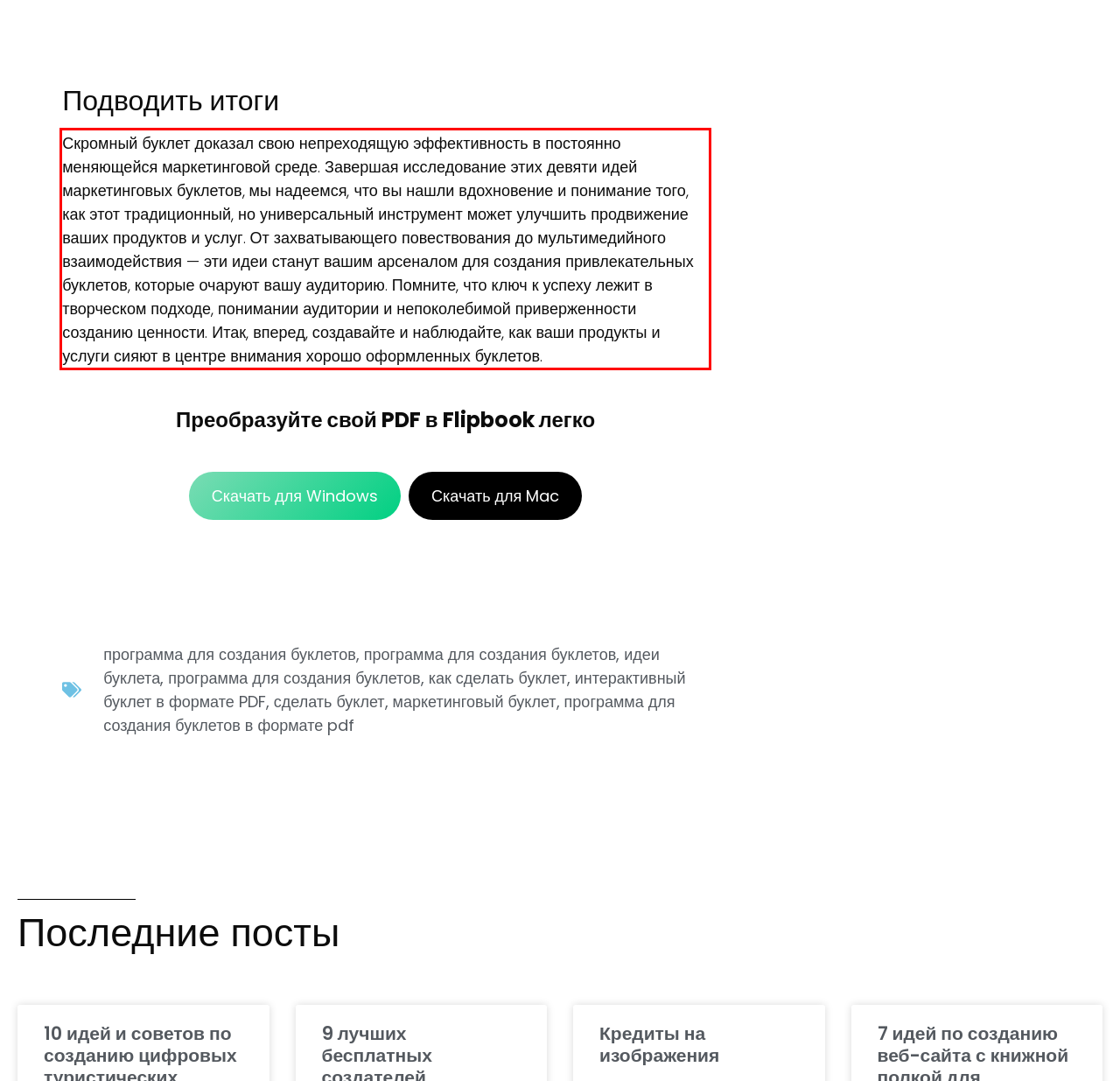With the given screenshot of a webpage, locate the red rectangle bounding box and extract the text content using OCR.

Скромный буклет доказал свою непреходящую эффективность в постоянно меняющейся маркетинговой среде. Завершая исследование этих девяти идей маркетинговых буклетов, мы надеемся, что вы нашли вдохновение и понимание того, как этот традиционный, но универсальный инструмент может улучшить продвижение ваших продуктов и услуг. От захватывающего повествования до мультимедийного взаимодействия — эти идеи станут вашим арсеналом для создания привлекательных буклетов, которые очаруют вашу аудиторию. Помните, что ключ к успеху лежит в творческом подходе, понимании аудитории и непоколебимой приверженности созданию ценности. Итак, вперед, создавайте и наблюдайте, как ваши продукты и услуги сияют в центре внимания хорошо оформленных буклетов.